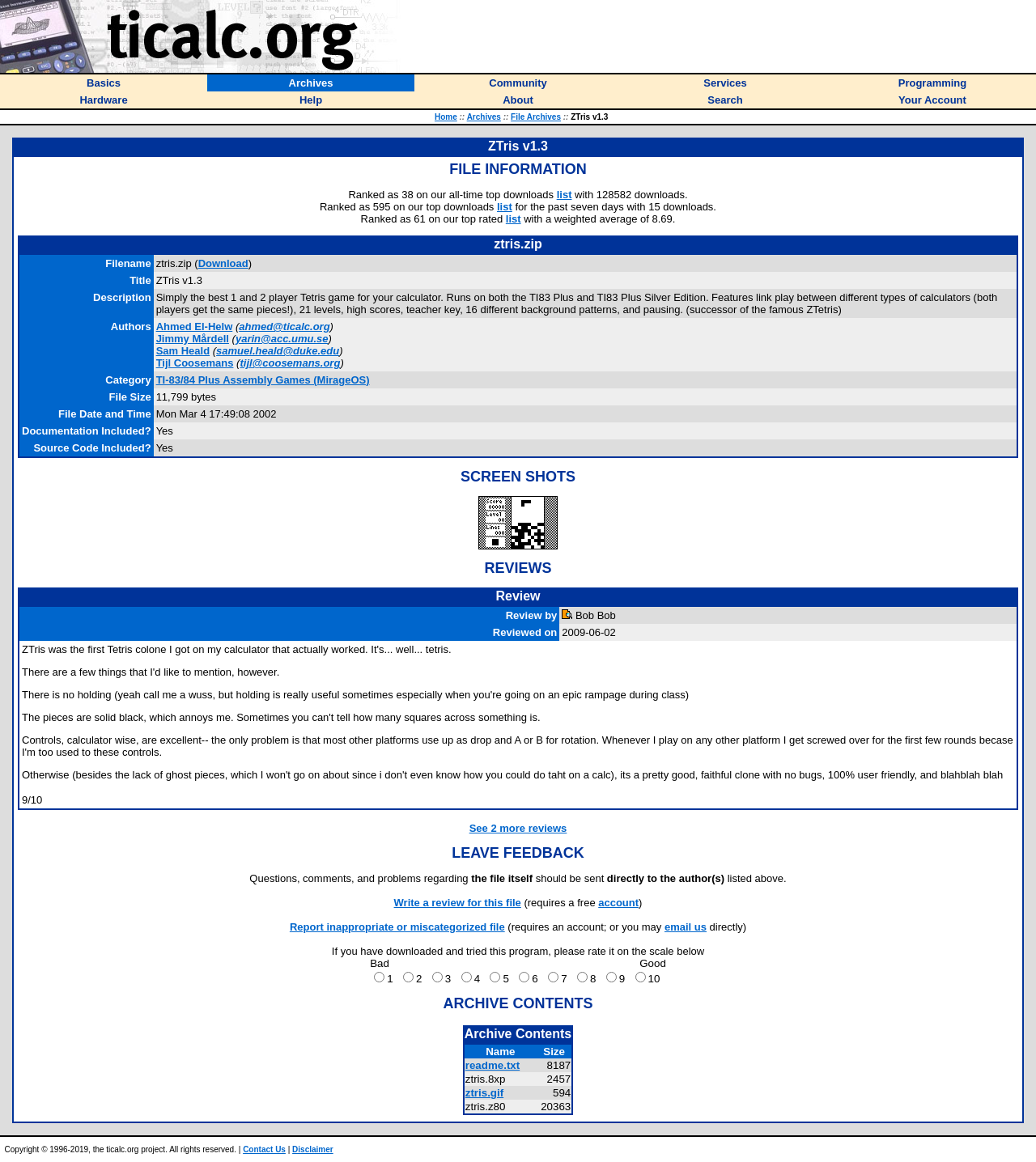Find the bounding box coordinates of the clickable element required to execute the following instruction: "Click on the 'Basics' link". Provide the coordinates as four float numbers between 0 and 1, i.e., [left, top, right, bottom].

[0.084, 0.065, 0.116, 0.077]